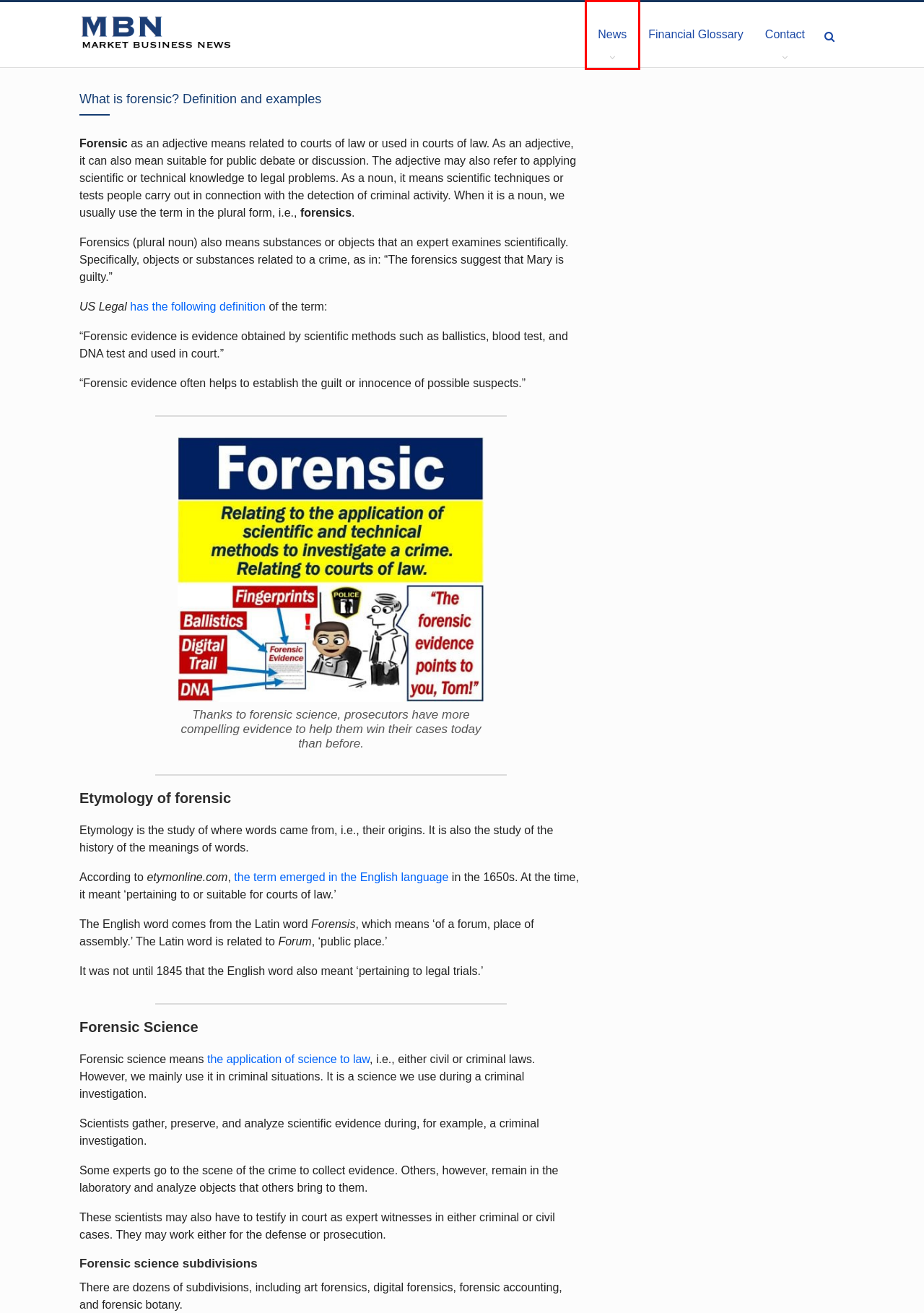Given a screenshot of a webpage with a red bounding box around a UI element, please identify the most appropriate webpage description that matches the new webpage after you click on the element. Here are the candidates:
A. Financial Glossary - Business Terms and Definitions - Market Business News
B. What is forensic science? Definition and examples - Market Business News
C. What is forensic accounting? Definition and example - Market Business News
D. What is computer forensics? | Definition from TechTarget
E. Contact Market Business News
F. forensic | Etymology of forensic by etymonline
G. Latest News Articles - Market Business News
H. Home Page - Market Business News

G